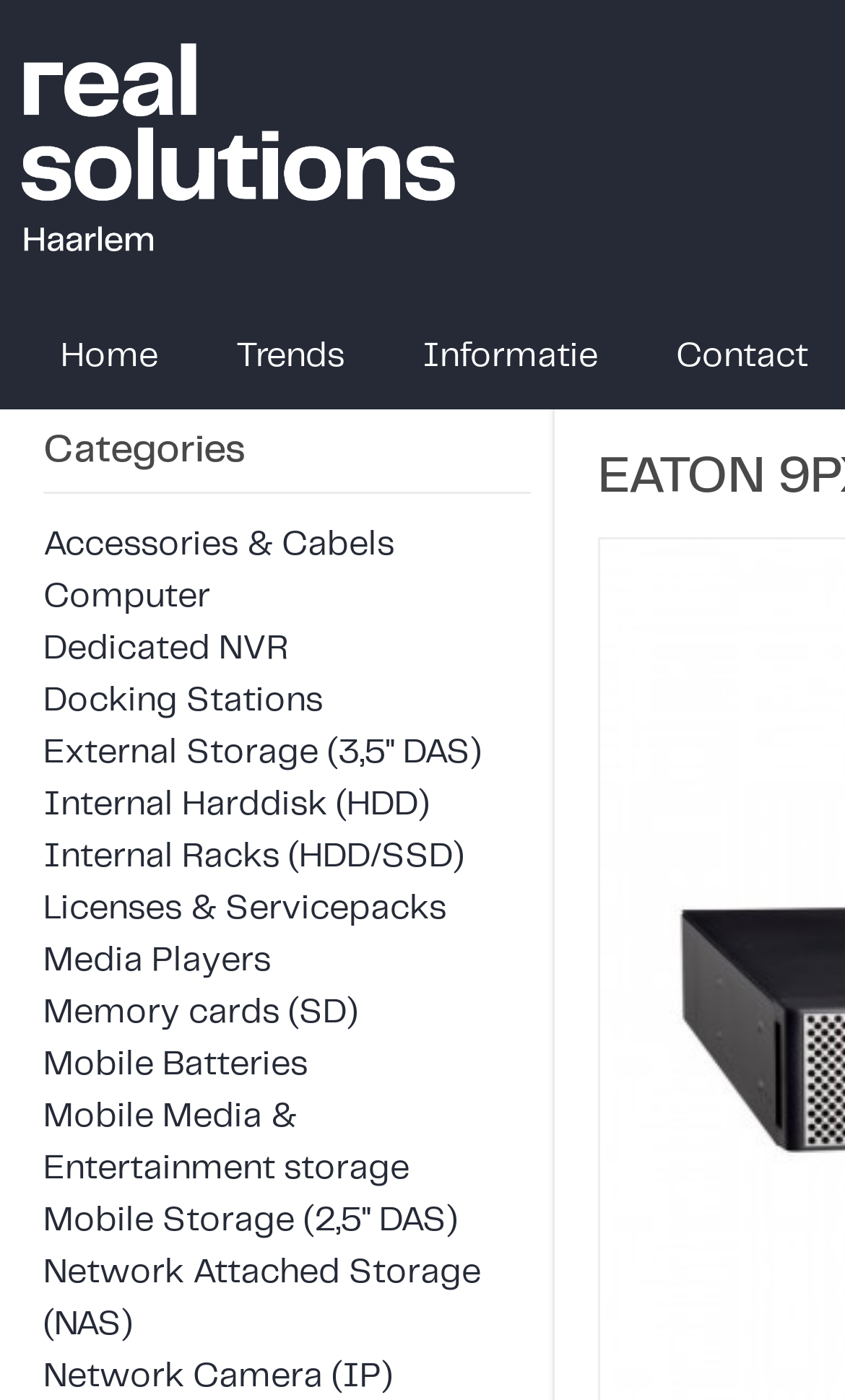What is the y-coordinate of the top of the 'Categories' heading?
Provide a detailed and extensive answer to the question.

I looked at the bounding box coordinates of the 'Categories' heading and found the top y-coordinate to be 0.308.